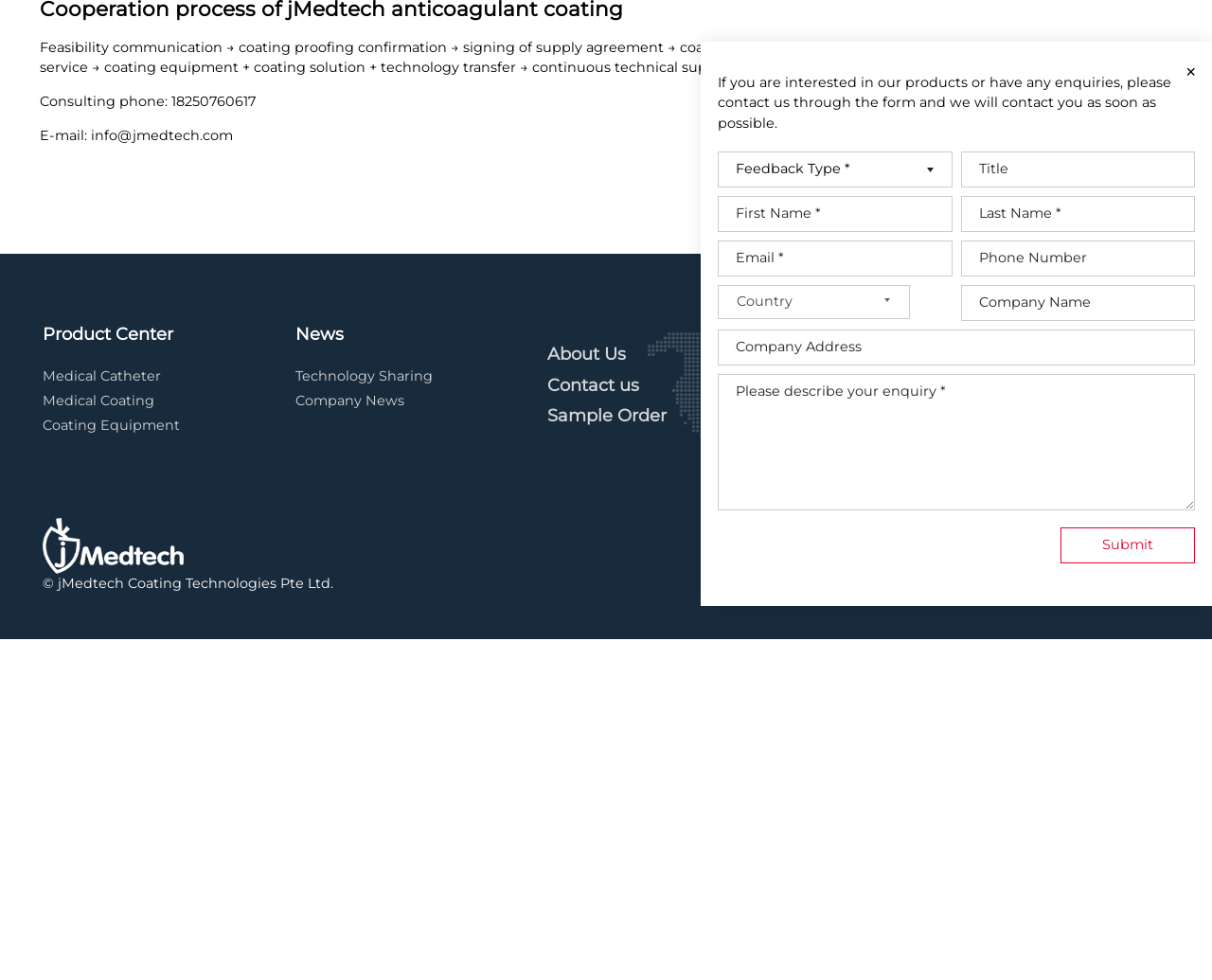What is the company's email address?
Please provide a full and detailed response to the question.

The company's email address can be found at the bottom of the webpage, in the section with contact information, where it is listed as 'E-mail: info@jmedtech.com'.